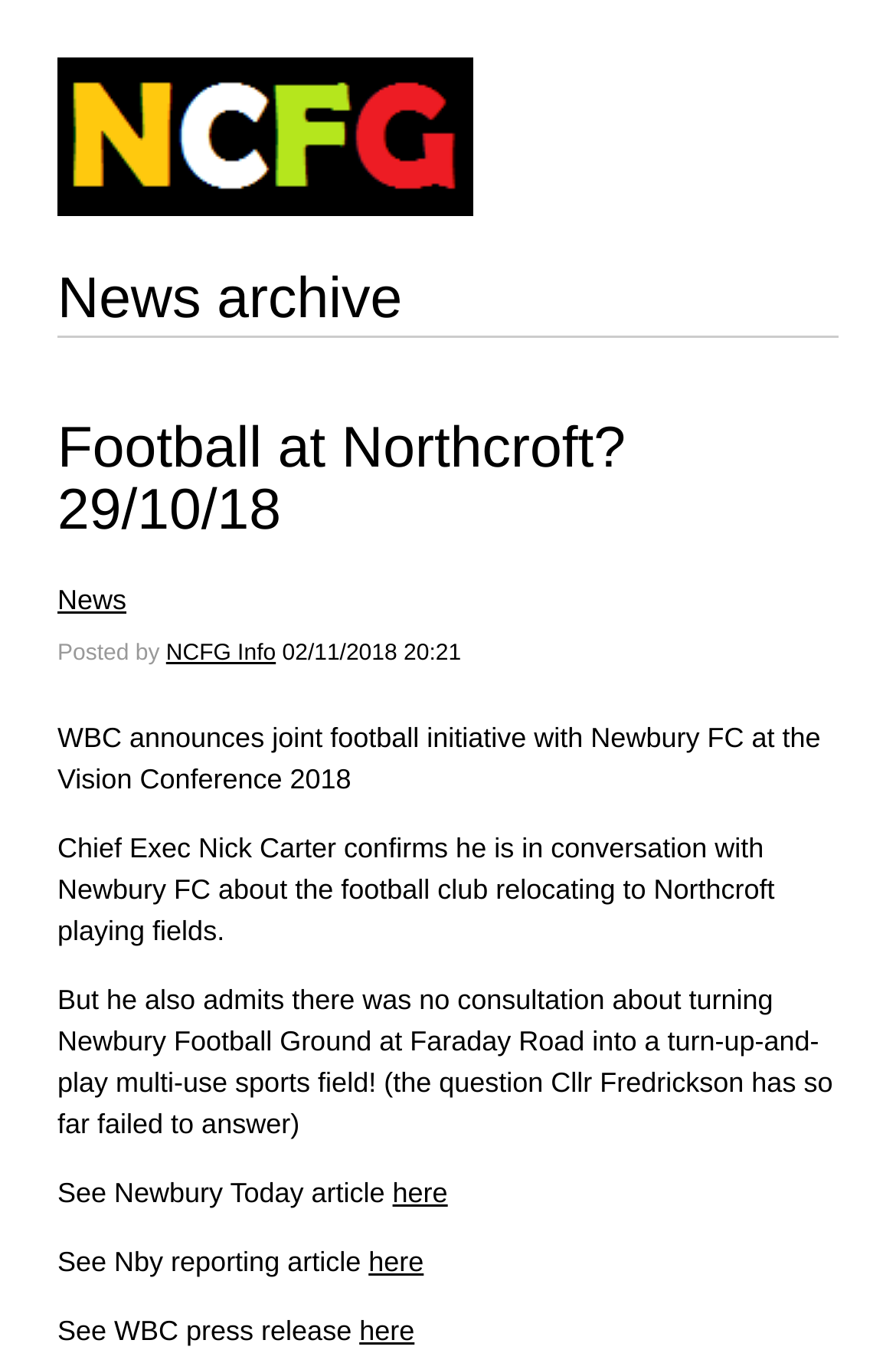What is the organization mentioned in the news?
Refer to the image and provide a detailed answer to the question.

I found the answer by reading the StaticText element 'WBC announces joint football initiative with Newbury FC at the Vision Conference 2018', which mentions Newbury FC as an organization involved in the news.